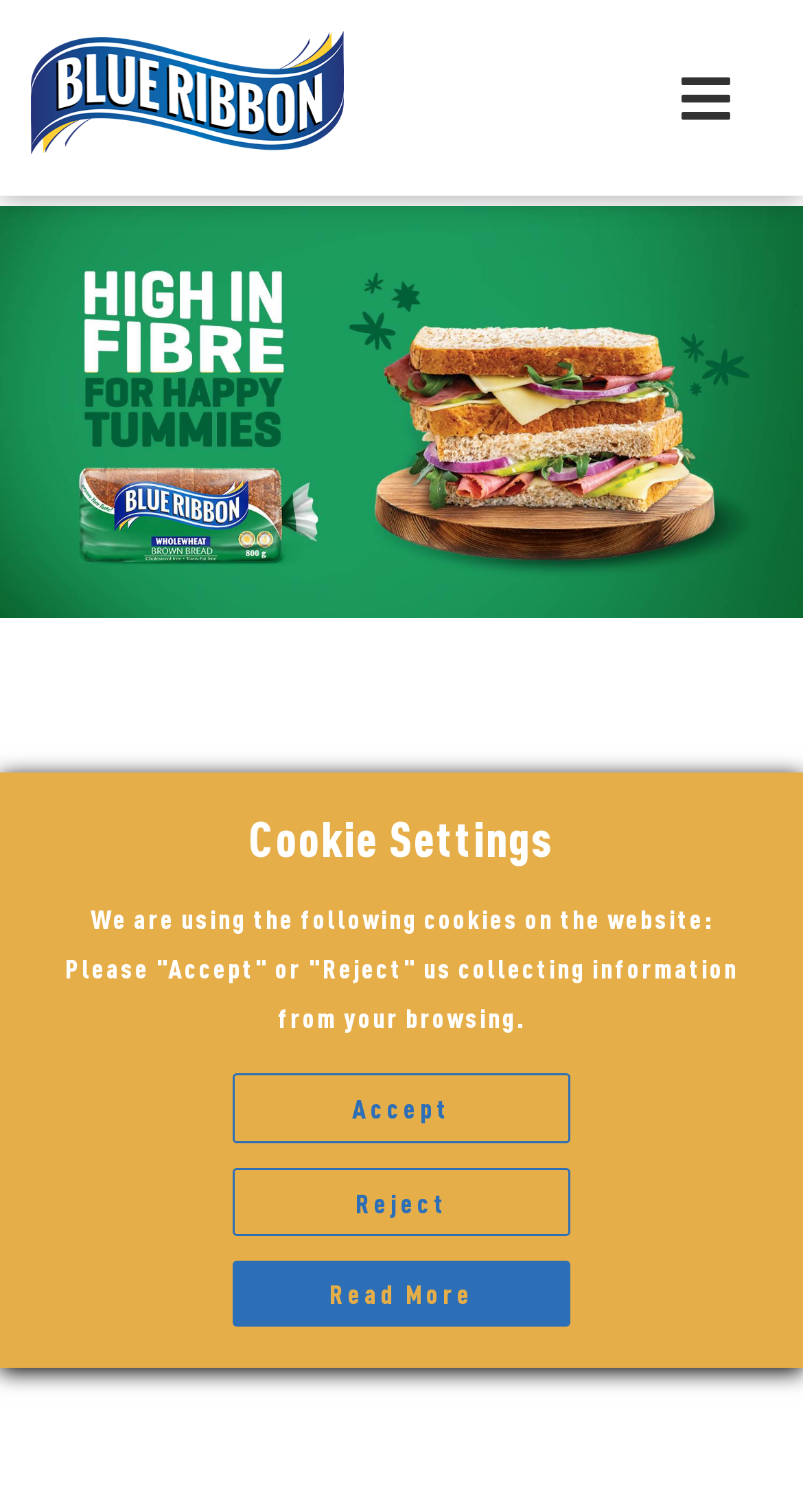Is there an image on the webpage?
Please provide a single word or phrase as your answer based on the screenshot.

Yes